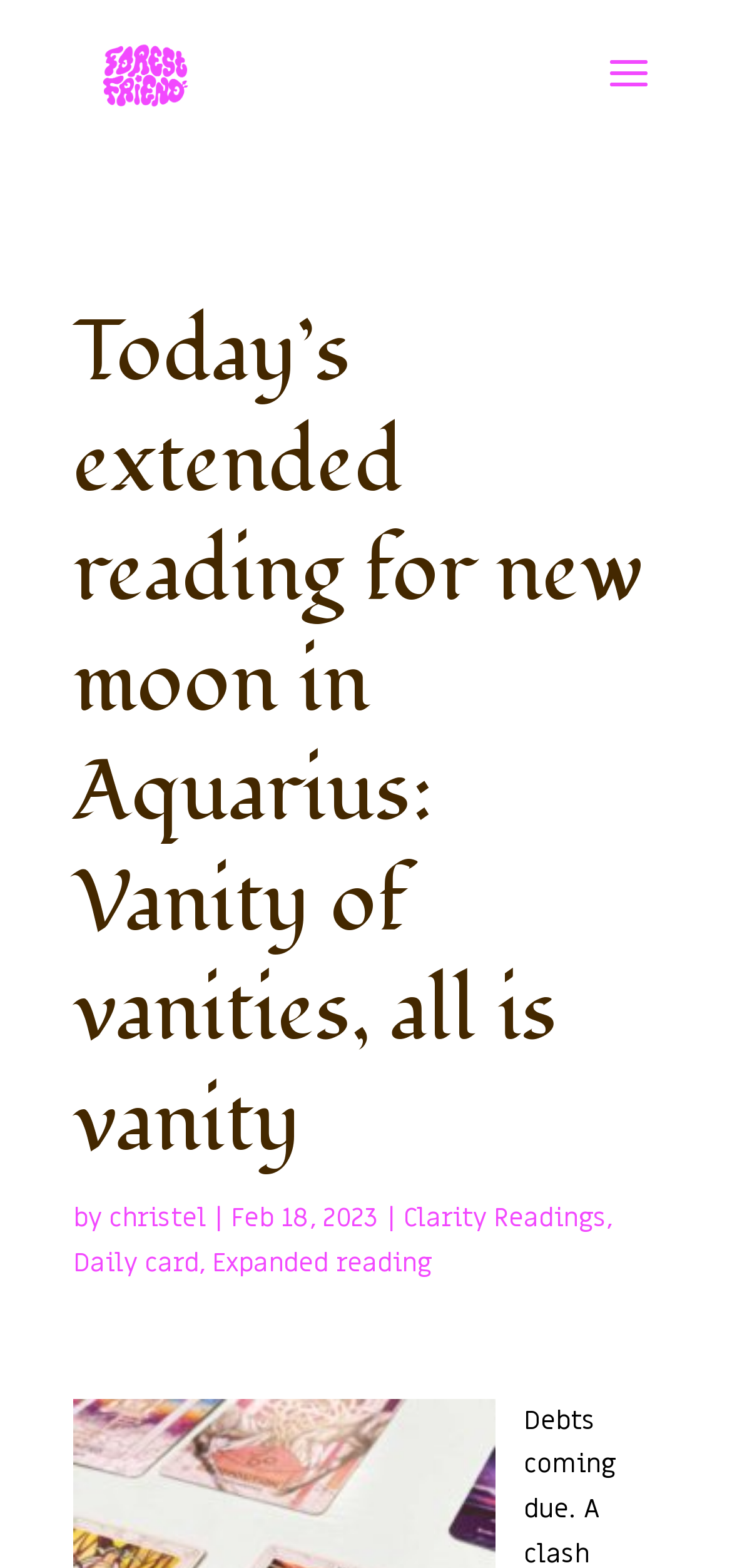What type of reading is offered?
Please provide a comprehensive answer based on the contents of the image.

The type of reading offered can be found in the link 'Clarity Readings' which is located below the main heading and next to the author's name.